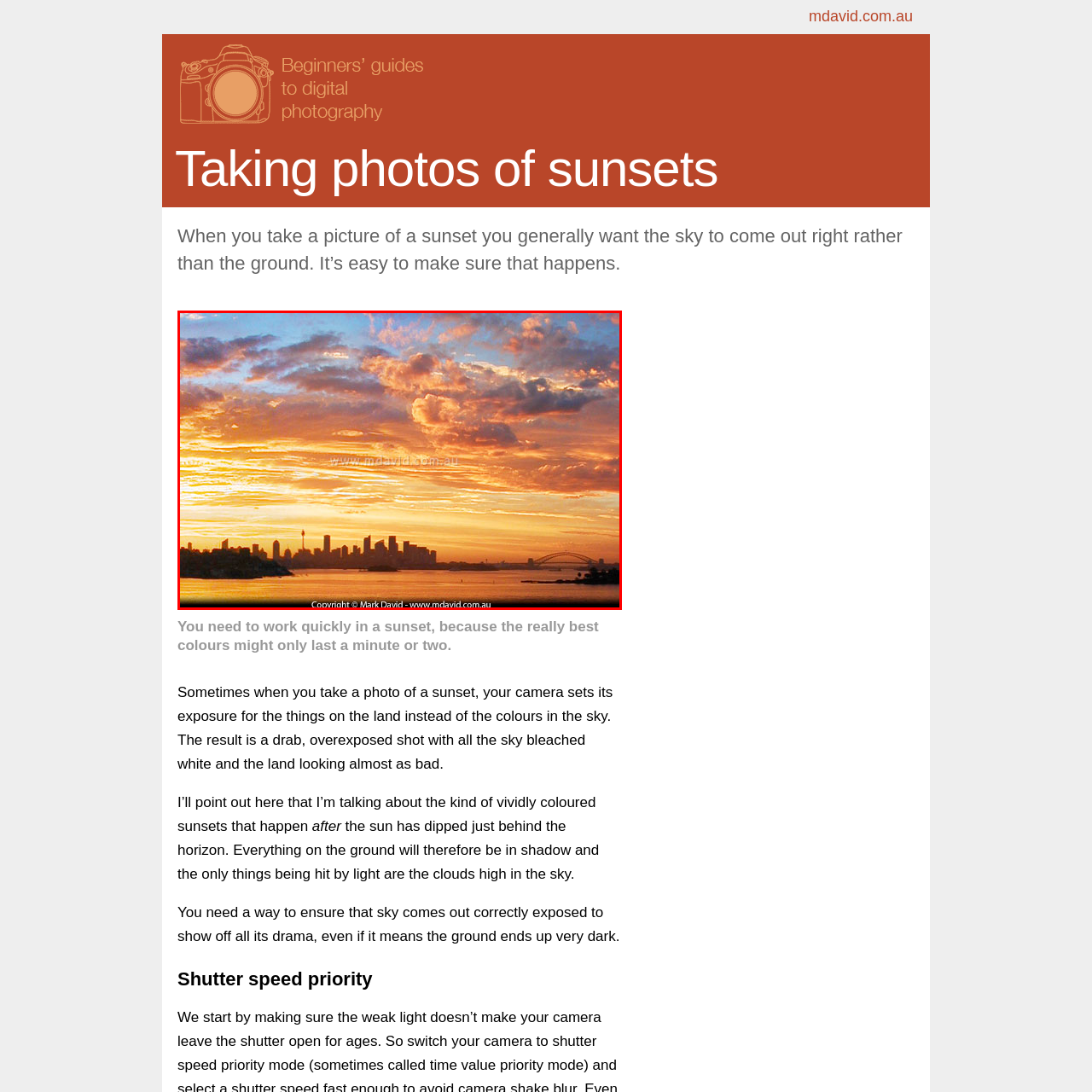Observe the content inside the red rectangle, What iconic structure is in the distance? 
Give your answer in just one word or phrase.

Sydney Harbour Bridge